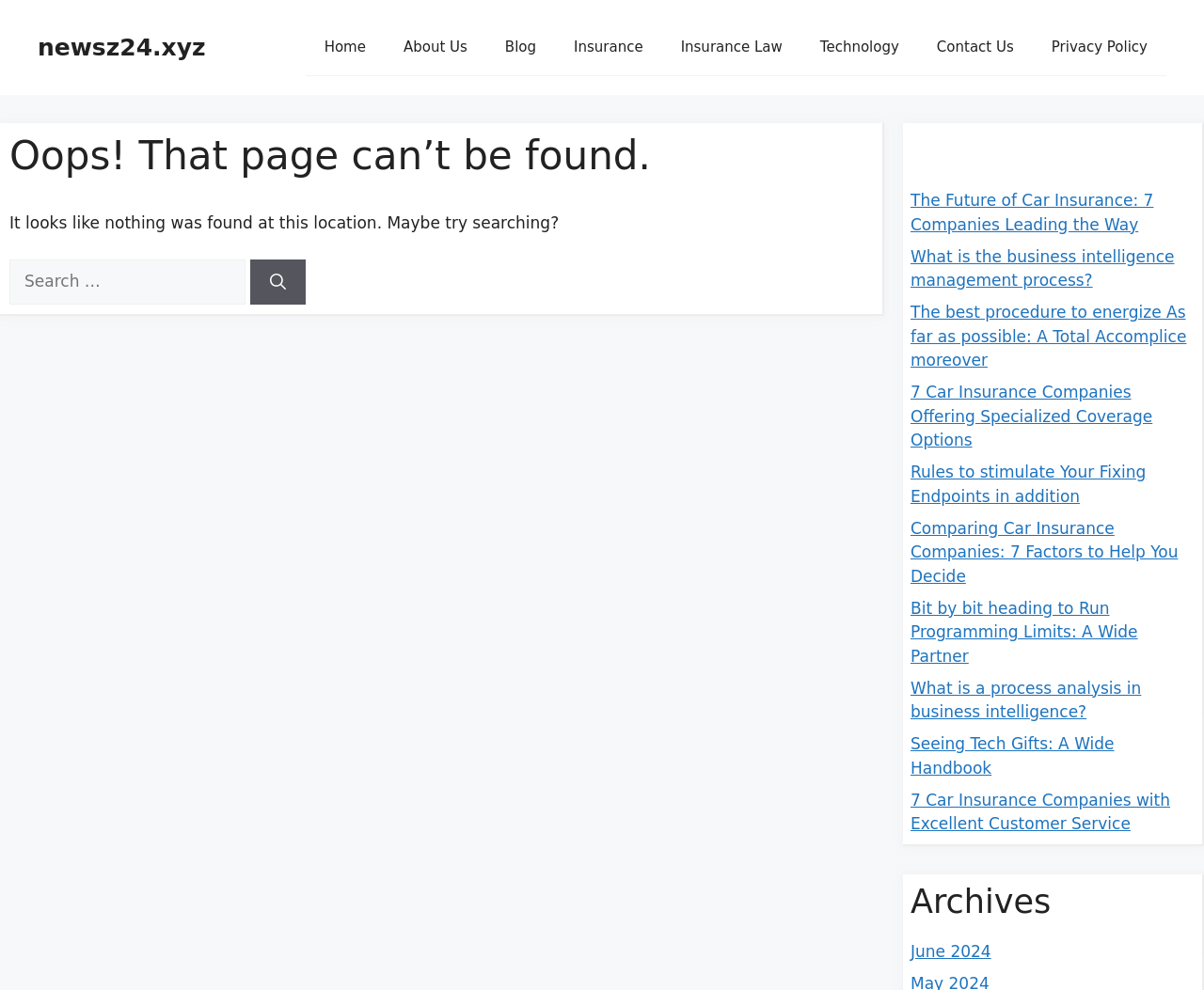Find the bounding box coordinates for the area you need to click to carry out the instruction: "Search for something". The coordinates should be four float numbers between 0 and 1, indicated as [left, top, right, bottom].

[0.008, 0.262, 0.204, 0.308]